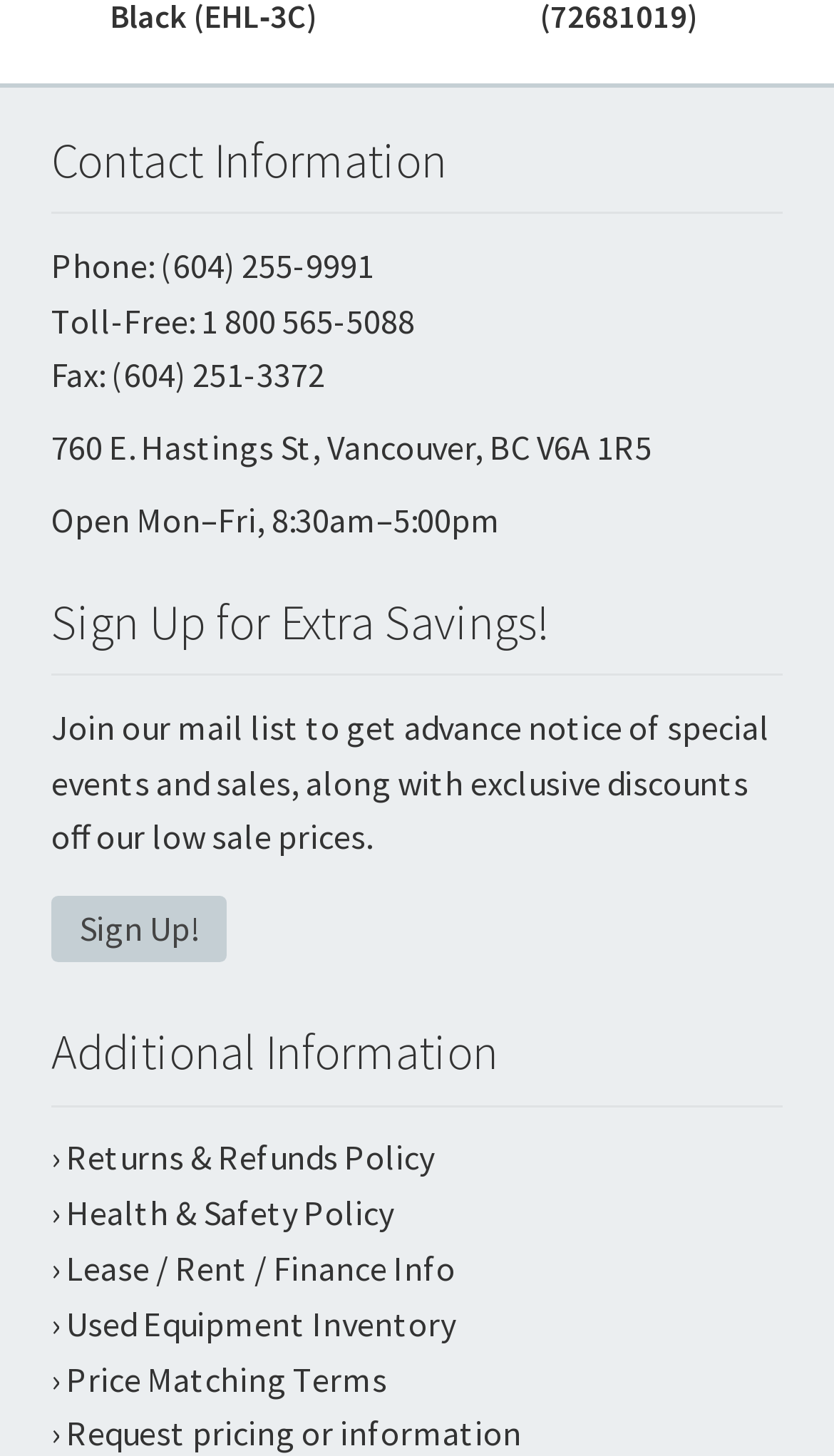Provide the bounding box coordinates for the UI element described in this sentence: "Fax: (604) 251-3372". The coordinates should be four float values between 0 and 1, i.e., [left, top, right, bottom].

[0.062, 0.243, 0.39, 0.272]